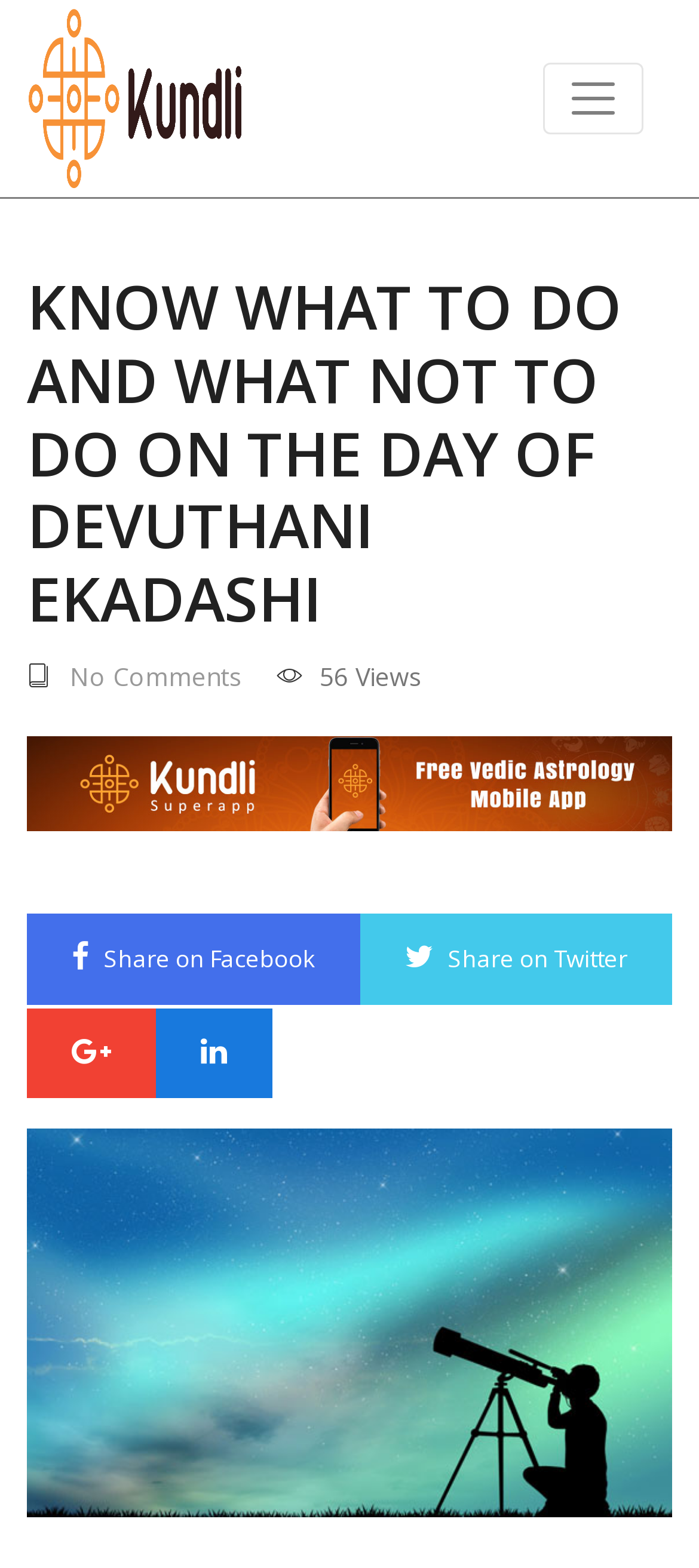Respond with a single word or phrase for the following question: 
What social media platforms can the article be shared on?

Facebook and Twitter